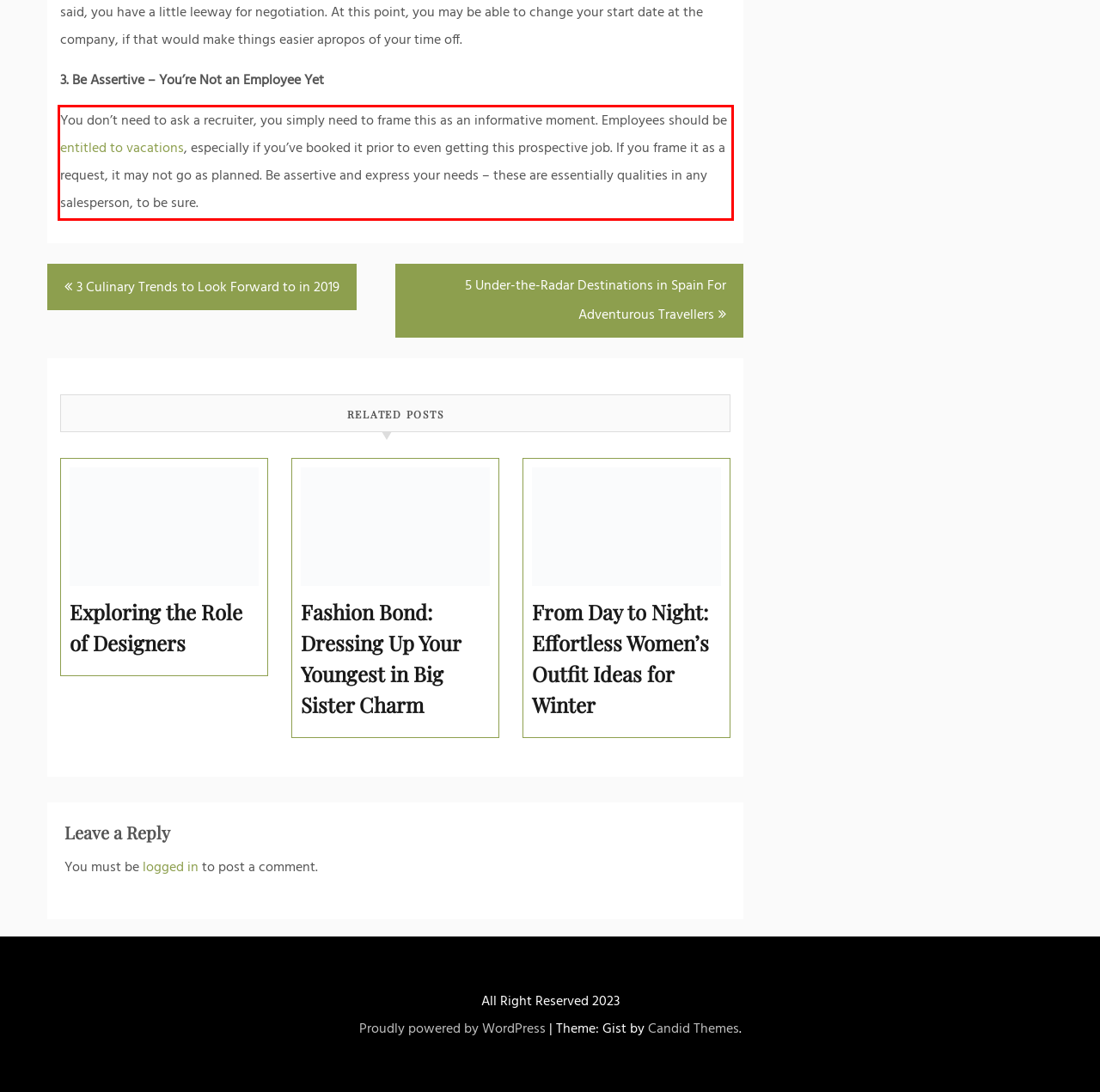Identify the red bounding box in the webpage screenshot and perform OCR to generate the text content enclosed.

You don’t need to ask a recruiter, you simply need to frame this as an informative moment. Employees should be entitled to vacations, especially if you’ve booked it prior to even getting this prospective job. If you frame it as a request, it may not go as planned. Be assertive and express your needs – these are essentially qualities in any salesperson, to be sure.